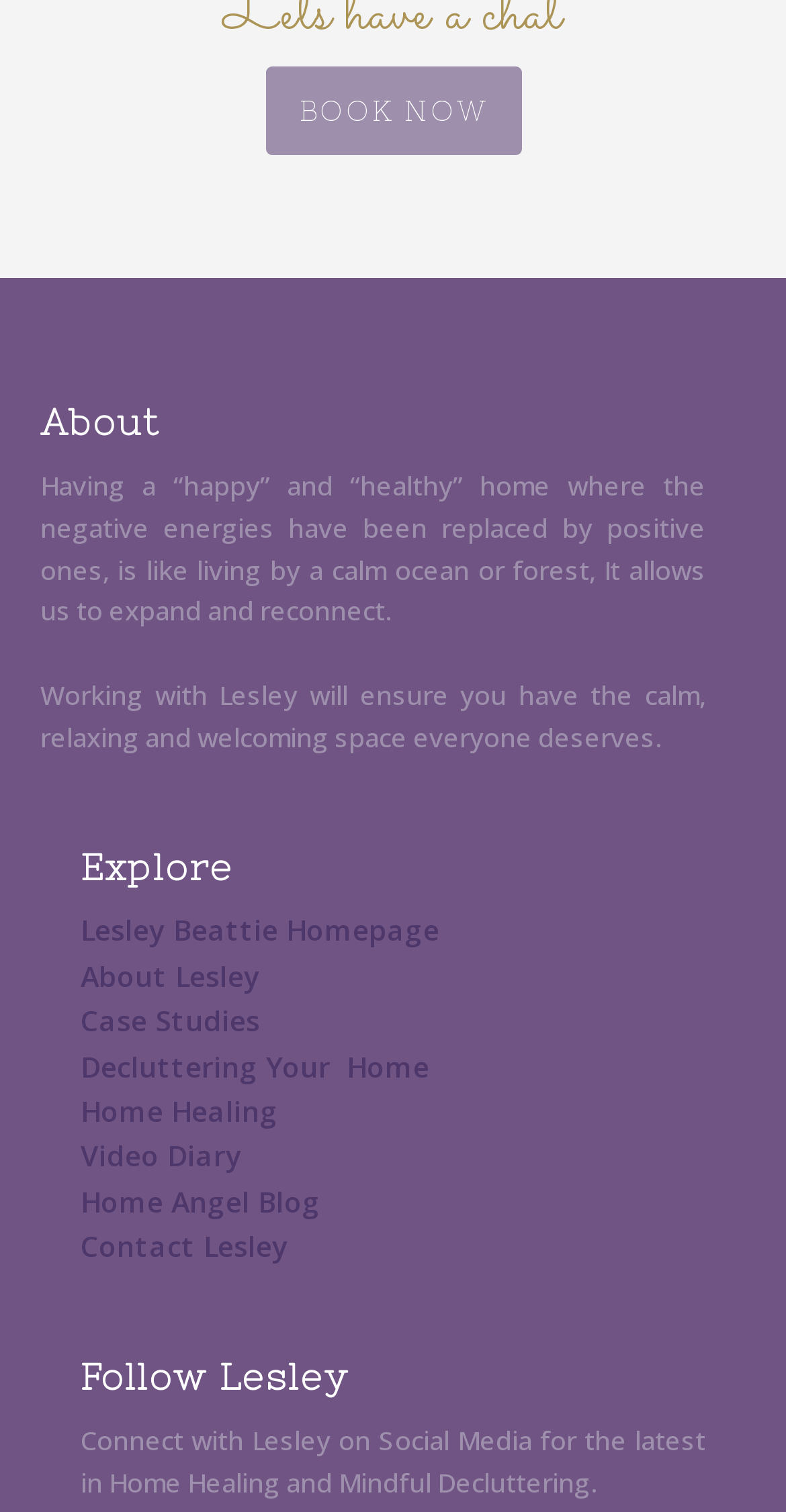Could you locate the bounding box coordinates for the section that should be clicked to accomplish this task: "Click the 'BOOK NOW' link".

[0.337, 0.044, 0.663, 0.103]